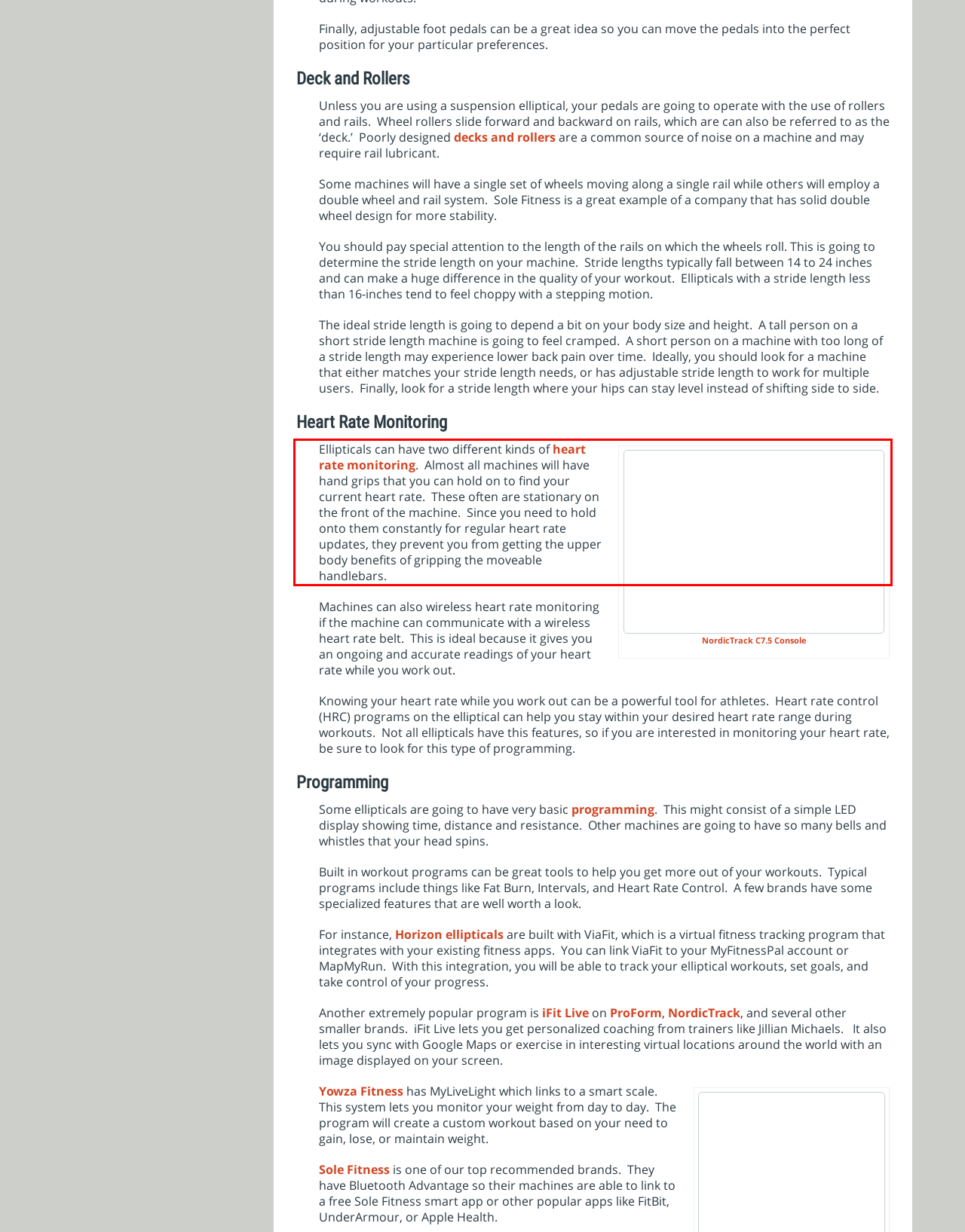Please identify and extract the text from the UI element that is surrounded by a red bounding box in the provided webpage screenshot.

Ellipticals can have two different kinds of heart rate monitoring. Almost all machines will have hand grips that you can hold on to find your current heart rate. These often are stationary on the front of the machine. Since you need to hold onto them constantly for regular heart rate updates, they prevent you from getting the upper body benefits of gripping the moveable handlebars.